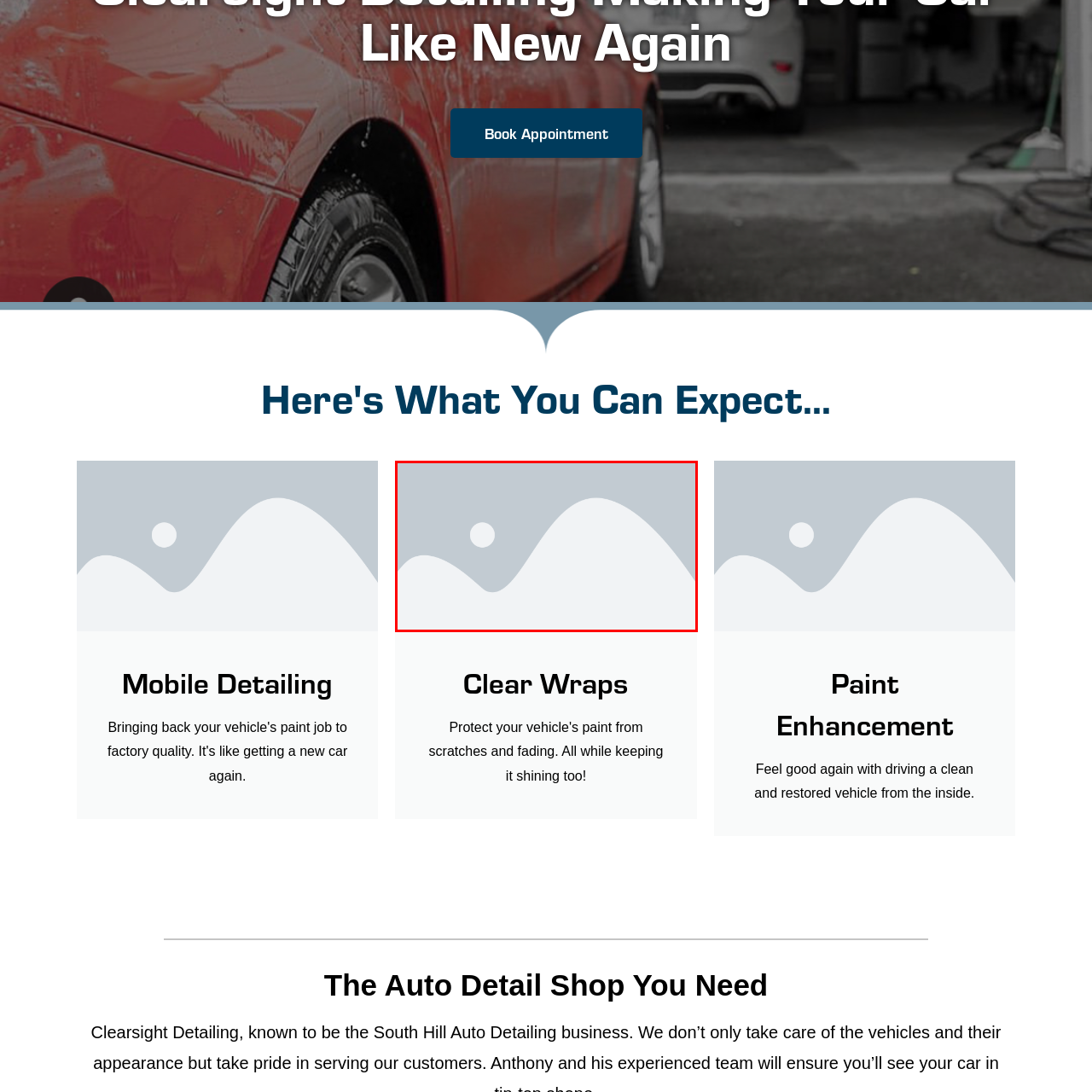What is the purpose of the image?
Refer to the image highlighted by the red box and give a one-word or short-phrase answer reflecting what you see.

To convey quality